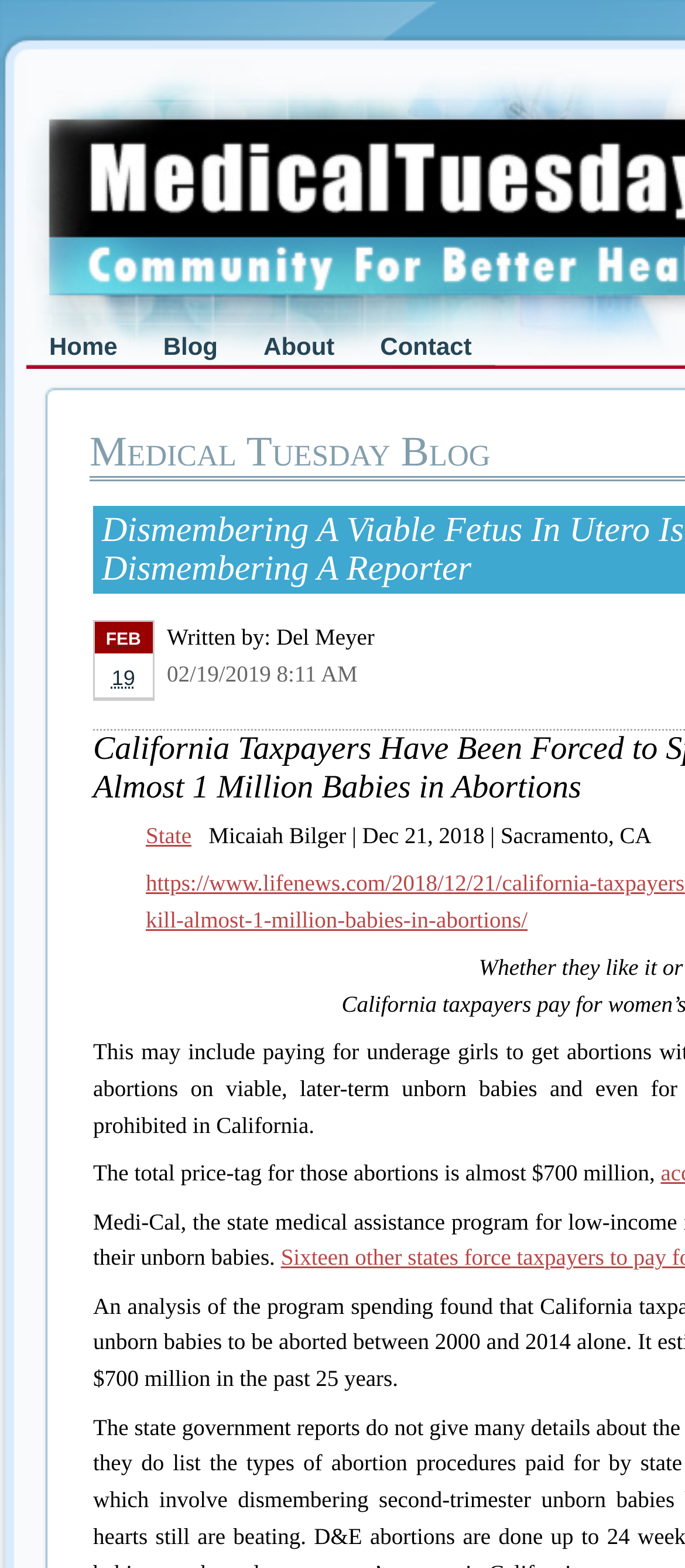Summarize the contents and layout of the webpage in detail.

The webpage appears to be a blog or news article page focused on medical and healthcare-related topics. At the top, there is a navigation menu with four links: "Home", "Blog", "About", and "Contact", positioned horizontally from left to right.

Below the navigation menu, there is a section with a timestamp "6/27/2011 8:13 PM" on the left, followed by another timestamp "02/19/2019 8:11 AM" on the right. In between these timestamps, there is a small gap.

Further down, there is a link "State" positioned above a block of text that mentions an author, Micaiah Bilger, and a location, Sacramento, CA, along with a date, Dec 21, 2018.

The main content of the page appears to be an article or news story, with a paragraph of text that discusses the cost of abortions, stating that the total price-tag is almost $700 million. This text is positioned below the author and location information.